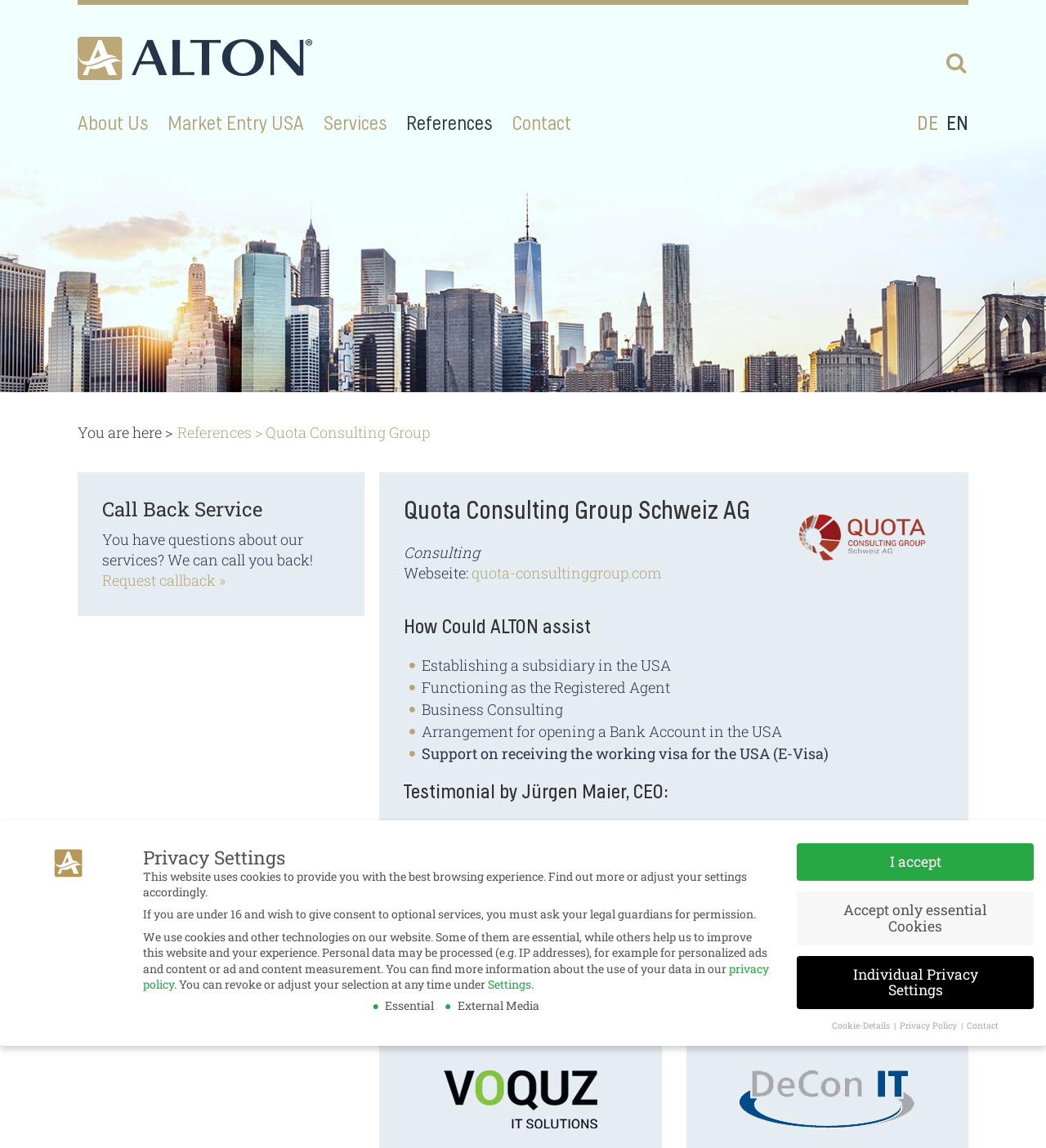Locate the bounding box coordinates of the element that should be clicked to execute the following instruction: "Visit the 'Market Entry USA' page".

[0.151, 0.091, 0.3, 0.125]